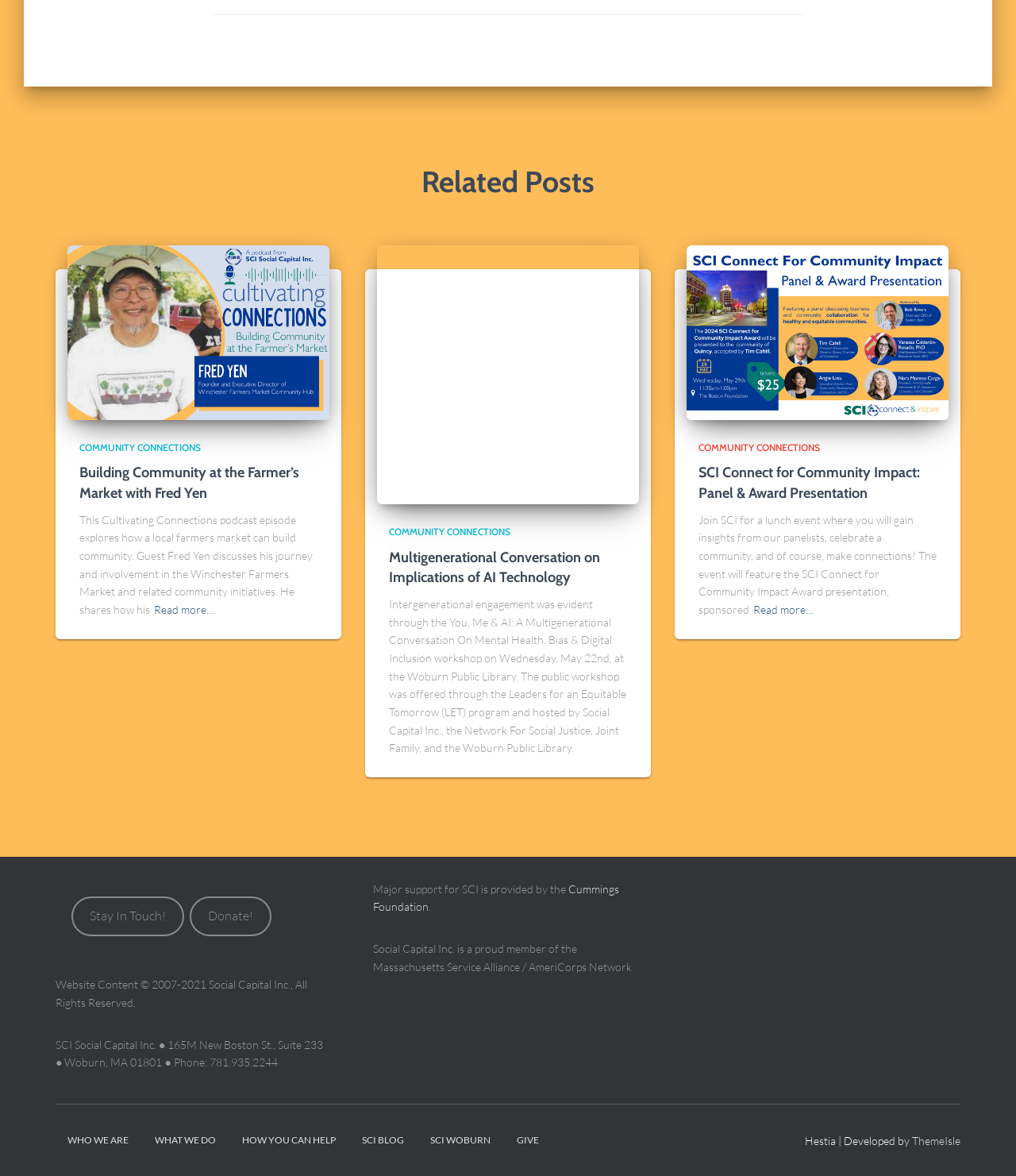Find the bounding box coordinates of the UI element according to this description: "Community Connections".

[0.078, 0.375, 0.198, 0.386]